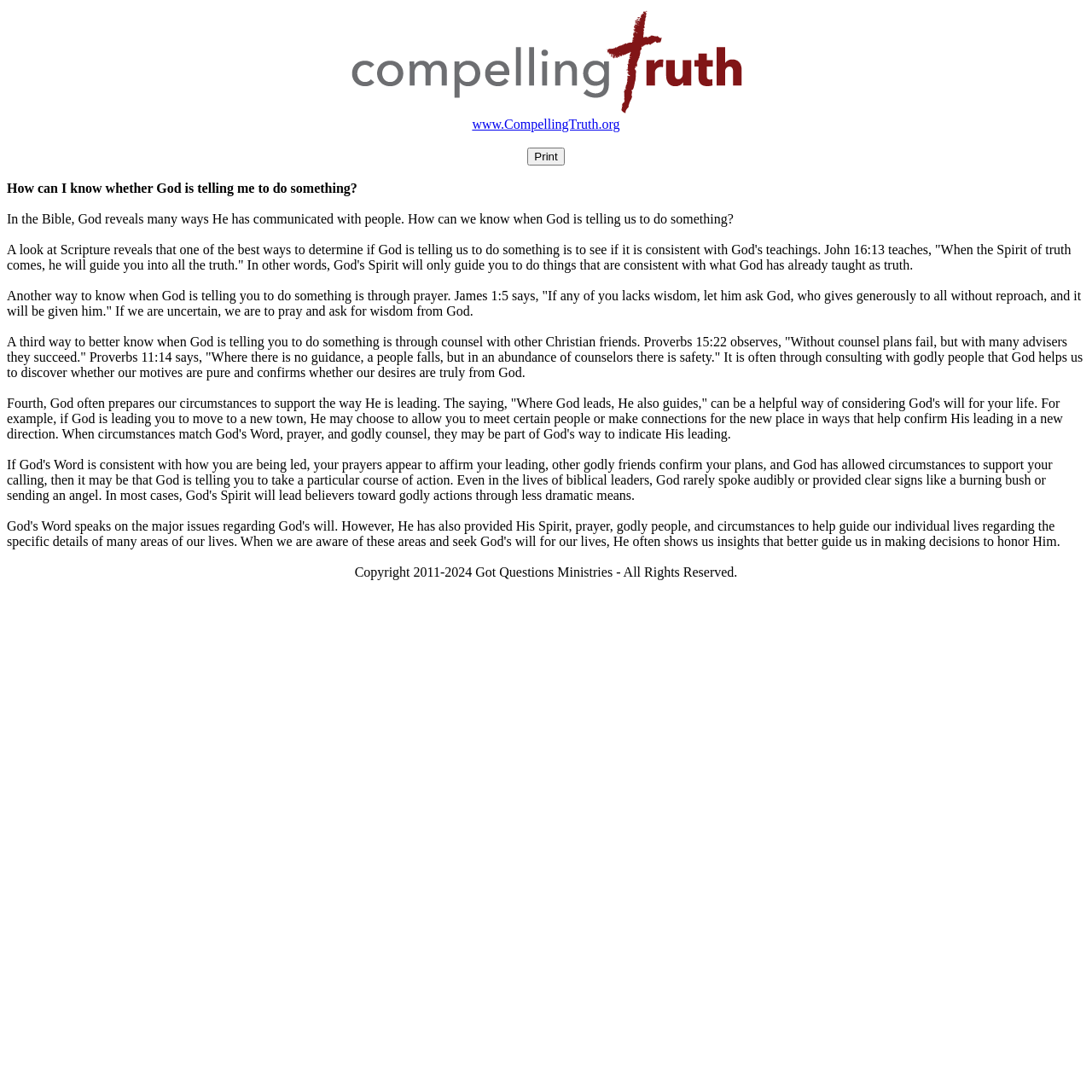What is one way to determine if God is telling us to do something?
Answer the question with a single word or phrase by looking at the picture.

Consistency with God's teachings